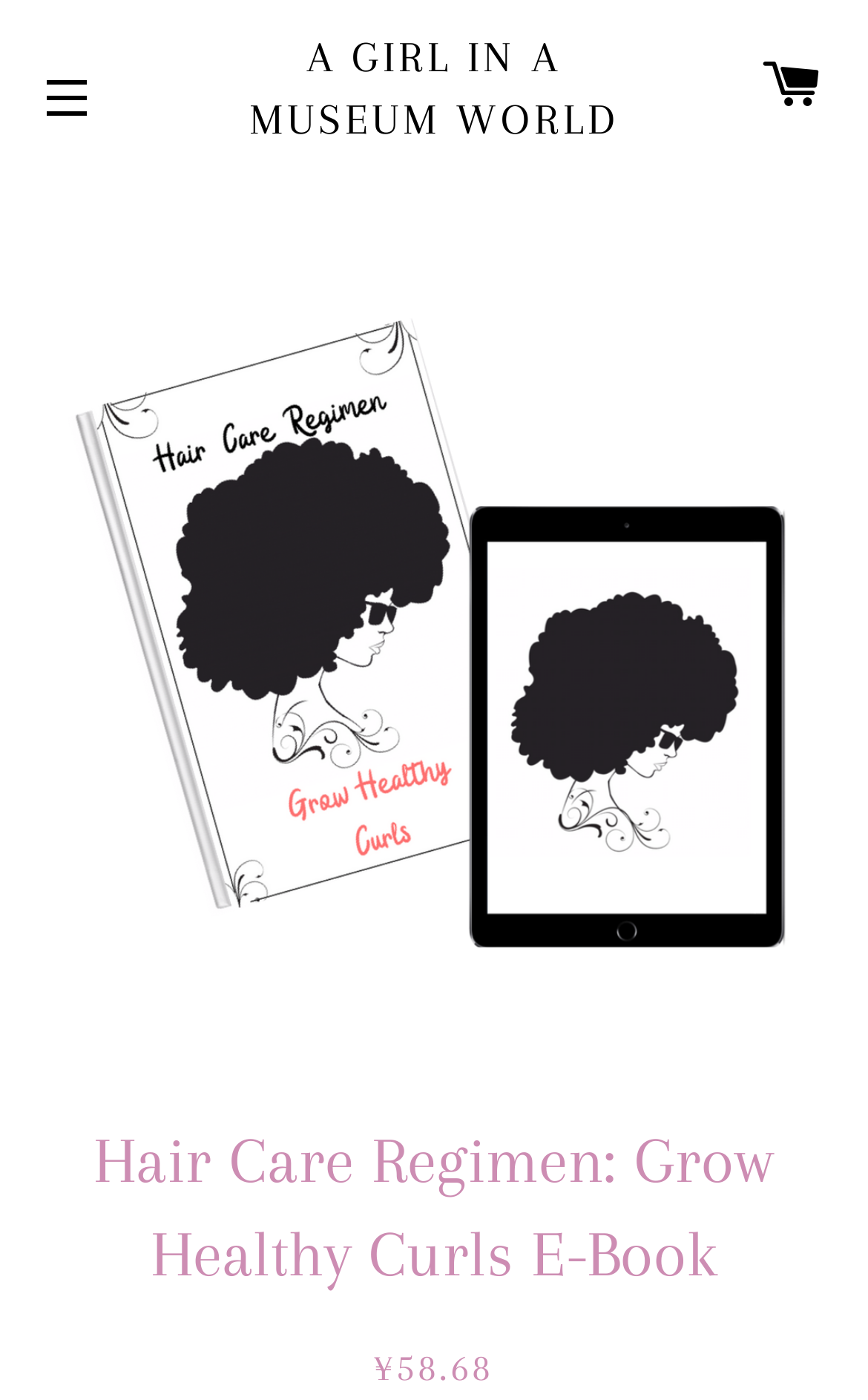What is the purpose of the 'CART' link?
Please provide a single word or phrase answer based on the image.

To access the shopping cart